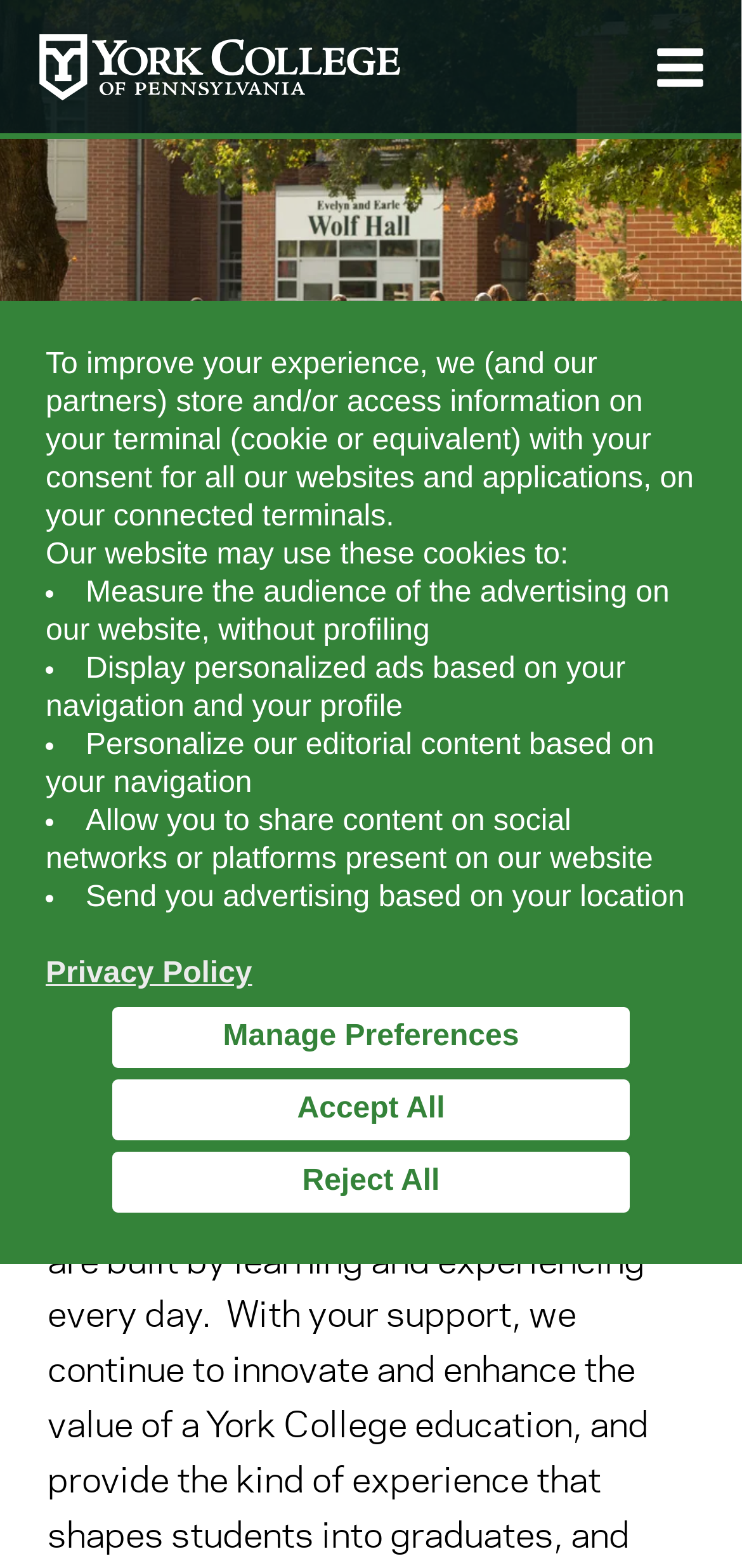Construct a comprehensive description capturing every detail on the webpage.

The webpage is about supporting York College of Pennsylvania, with a focus on the importance of donations for providing high-quality education to students. 

At the top of the page, there is a cookie consent banner that informs users about the website's use of cookies for improving their experience, including measuring advertising audience, displaying personalized ads, and personalizing editorial content. The banner provides options to manage preferences, accept all, or reject all cookies.

Below the banner, there is a header section with a link to the York College of Pennsylvania website. A navigation menu is located below the header, with links to "Home", "About Us", and "Offices and Departments".

The main content of the page is divided into sections, with a heading "GIVE TO YORK COLLEGE" at the top. The first section starts with a statement emphasizing the importance of individual support for the college, followed by a paragraph describing the college's philosophy of growth through experience and learning.

There are no images on the page. The layout is organized, with clear headings and concise text, making it easy to navigate and understand the content.